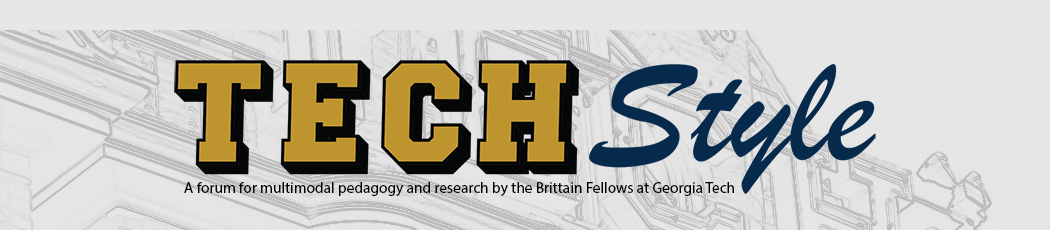Provide an in-depth description of the image.

This image showcases the logo of "TECHStyle," an academic platform dedicated to exploring multimodal pedagogy and research, specifically associated with the Brittain Fellows at Georgia Tech. The design features the word "TECH" prominently displayed in bold, gold typography, conveying strength and innovation, while "Style" is rendered in a stylish, cursive script in navy blue, reflecting creativity and academic flair. The background hints at a historic architectural drawing, subtly emphasizing the intersection of traditional scholarship and modern pedagogical approaches. This logo encapsulates the essence of the platform, inviting educators and students to engage in a vibrant dialogue about teaching practices and research methodologies.